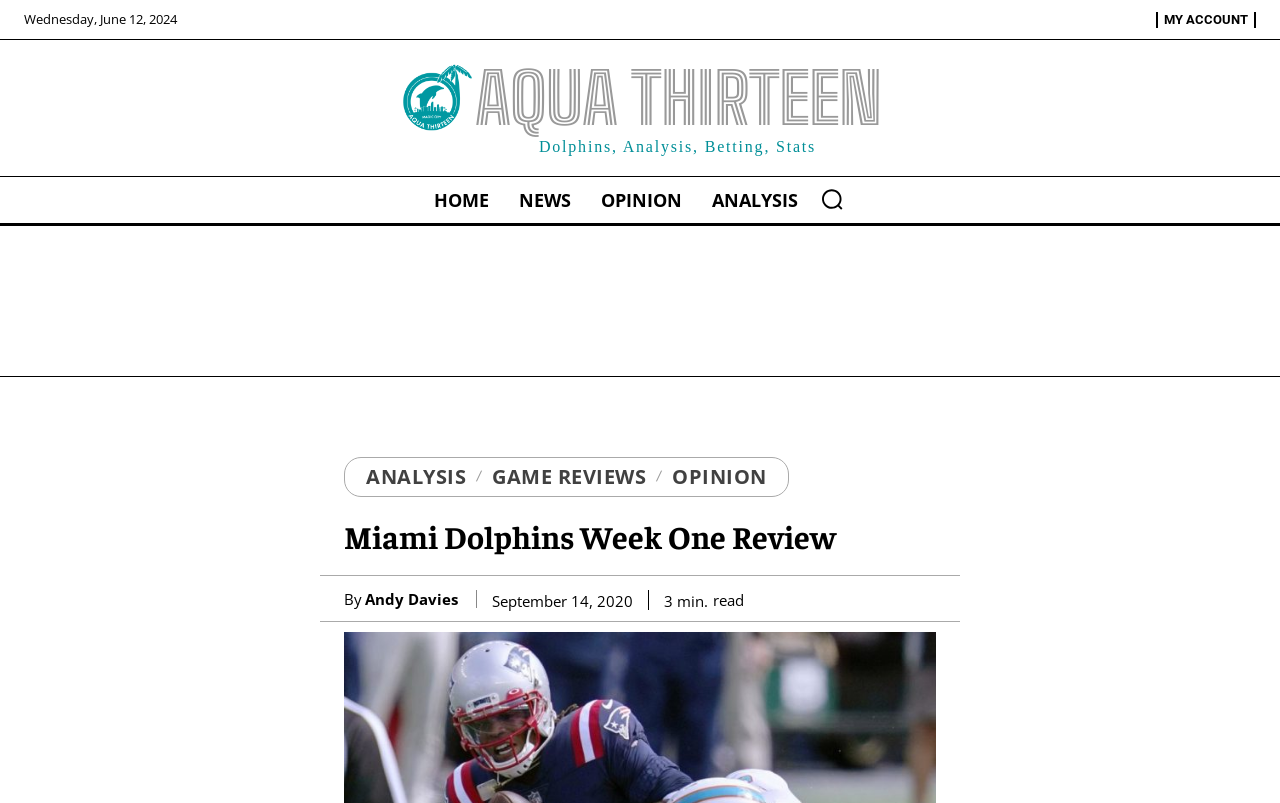Give a short answer using one word or phrase for the question:
What is the name of the website?

Aqua Thirteen